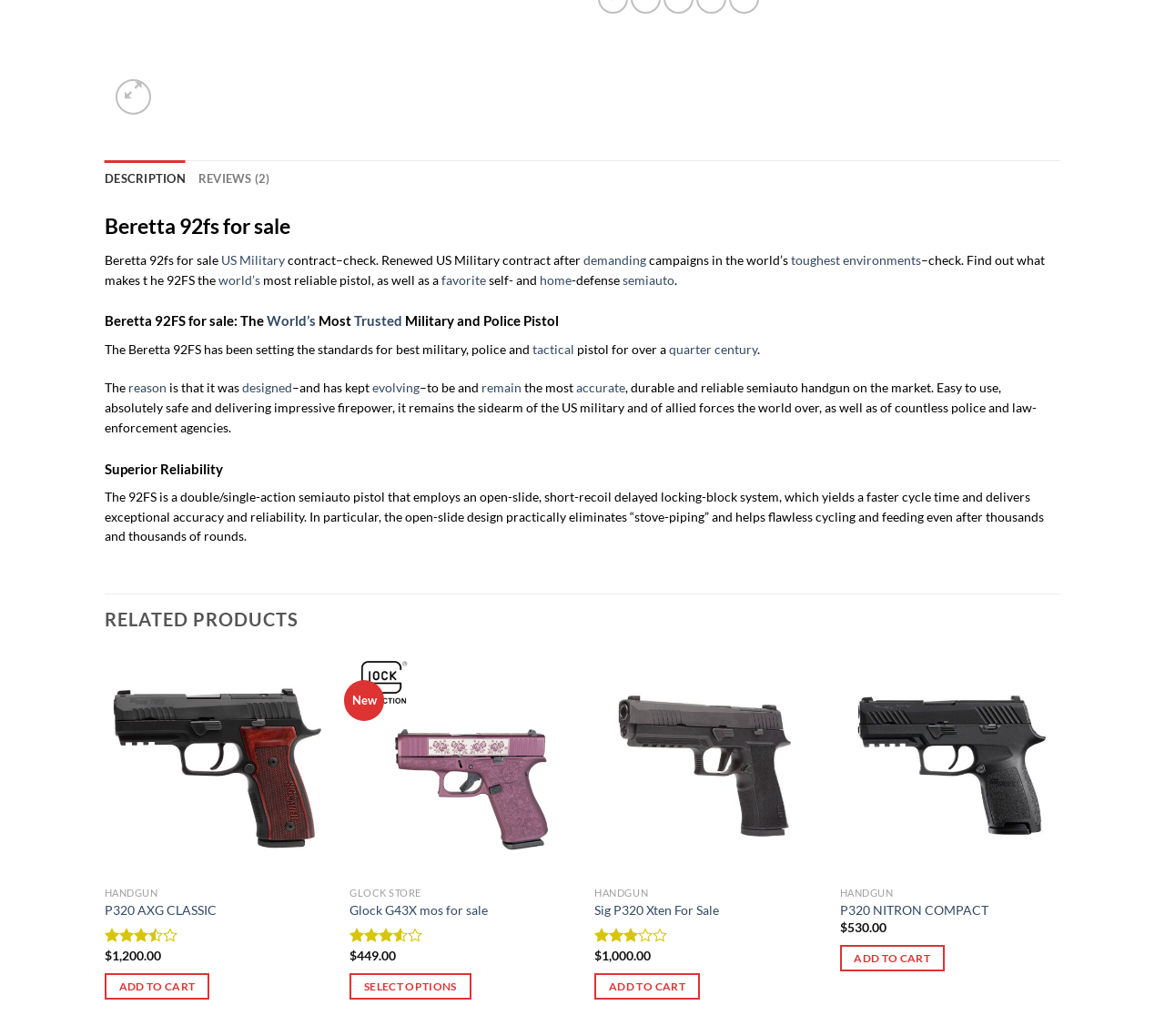Find the bounding box of the element with the following description: "Add to cart". The coordinates must be four float numbers between 0 and 1, formatted as [left, top, right, bottom].

[0.09, 0.939, 0.18, 0.965]